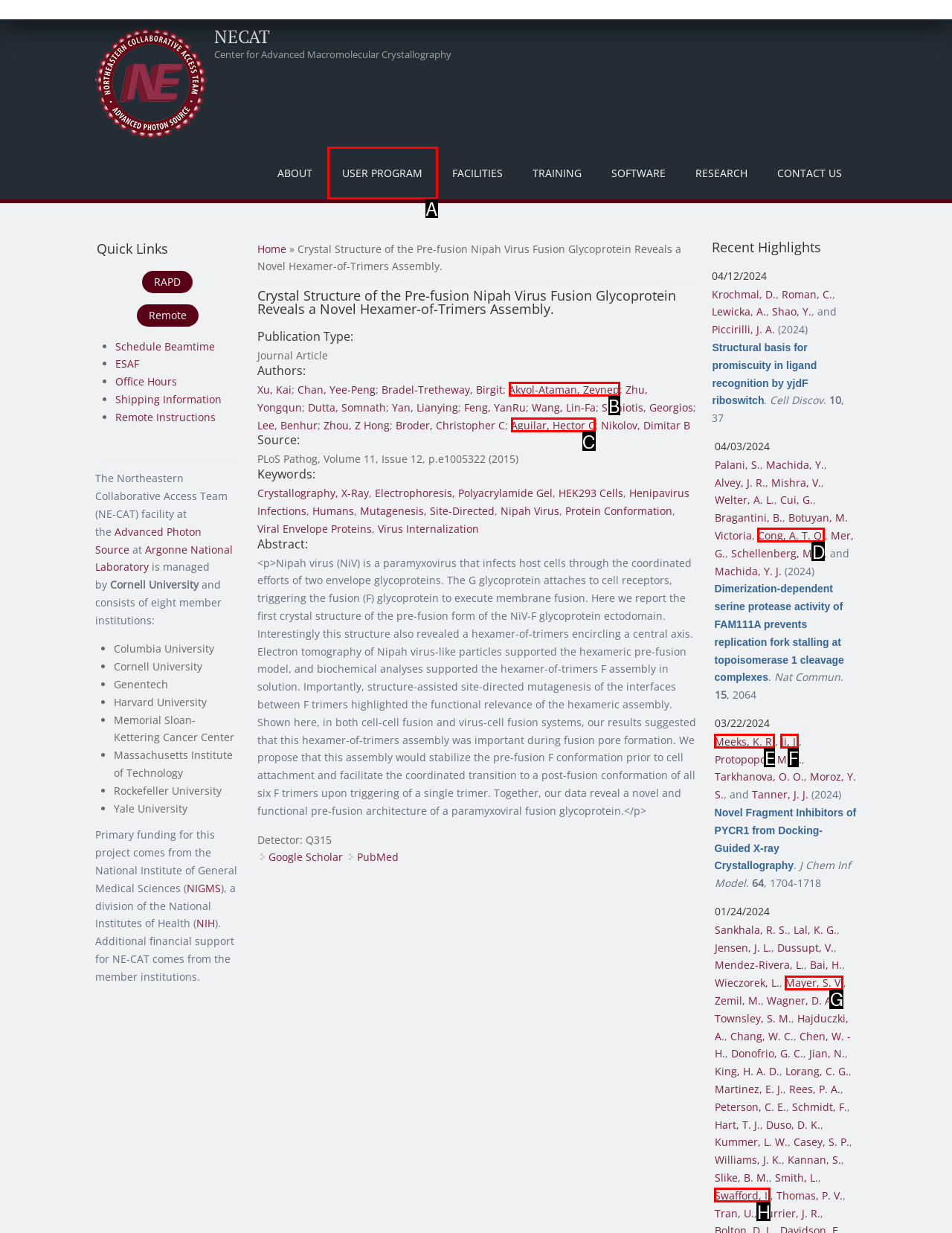With the provided description: Cong, A. T. Q., select the most suitable HTML element. Respond with the letter of the selected option.

D